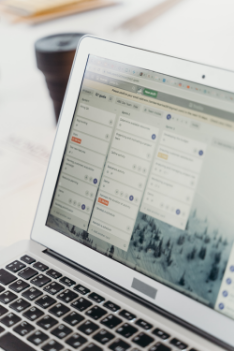Compose a detailed narrative for the image.

The image features a close-up view of a laptop displaying a project management interface. The screen showcases organized task lists, indicating an emphasis on workflow and team collaboration. Various tasks are displayed, complete with status indicators and perhaps due dates, suggesting a systematic approach to managing business operations. In the background, a coffee cup and blurred documents hint at a productive workspace, ideal for brainstorming and planning. This setup aligns with the content focus of business and strategic planning, reflecting the importance of digital tools in achieving organizational goals. The overall scene captures a moment of focused work in an entrepreneurial environment.